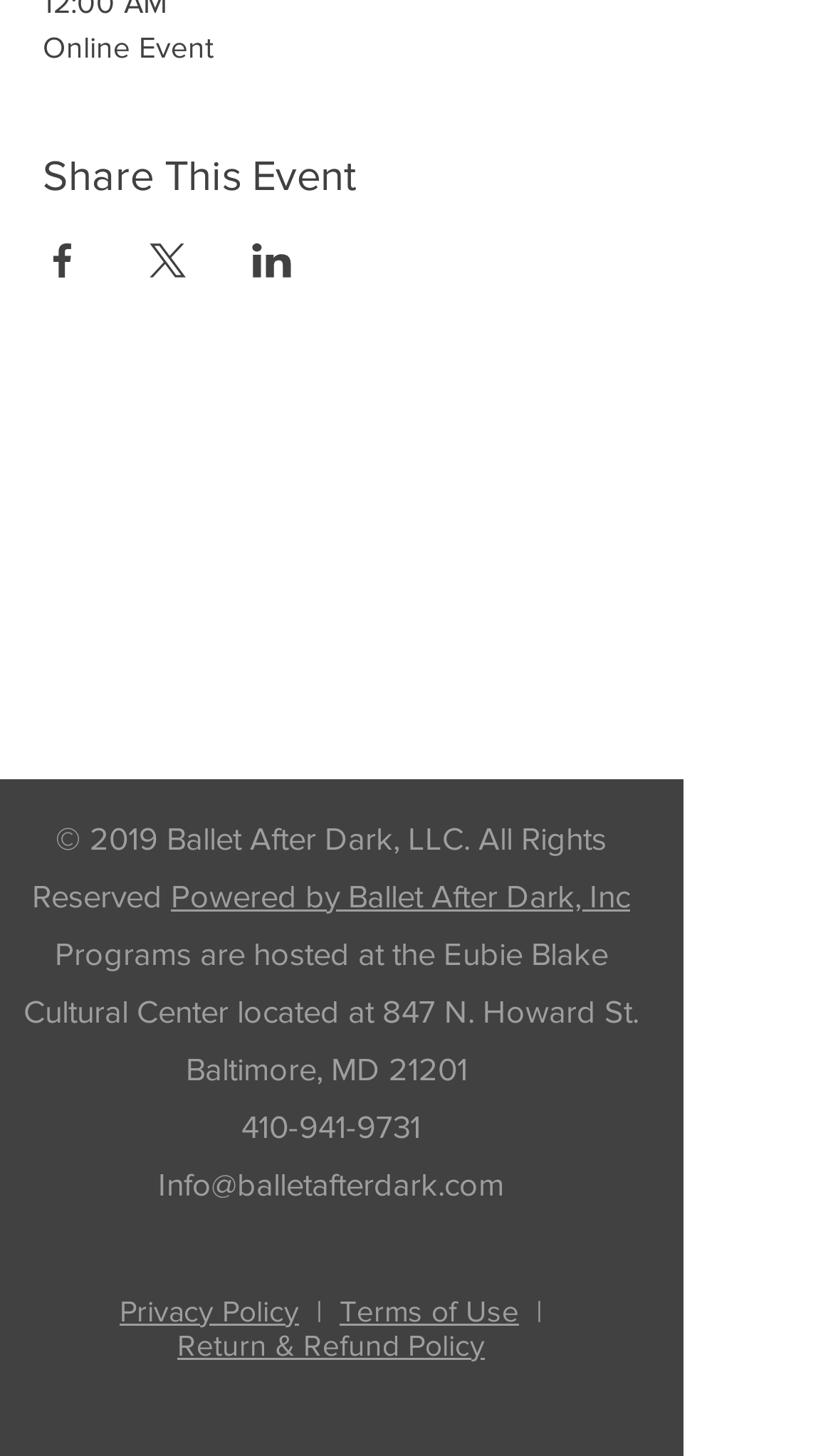Please identify the bounding box coordinates of the region to click in order to complete the given instruction: "Call 410-941-9731". The coordinates should be four float numbers between 0 and 1, i.e., [left, top, right, bottom].

[0.29, 0.76, 0.505, 0.785]